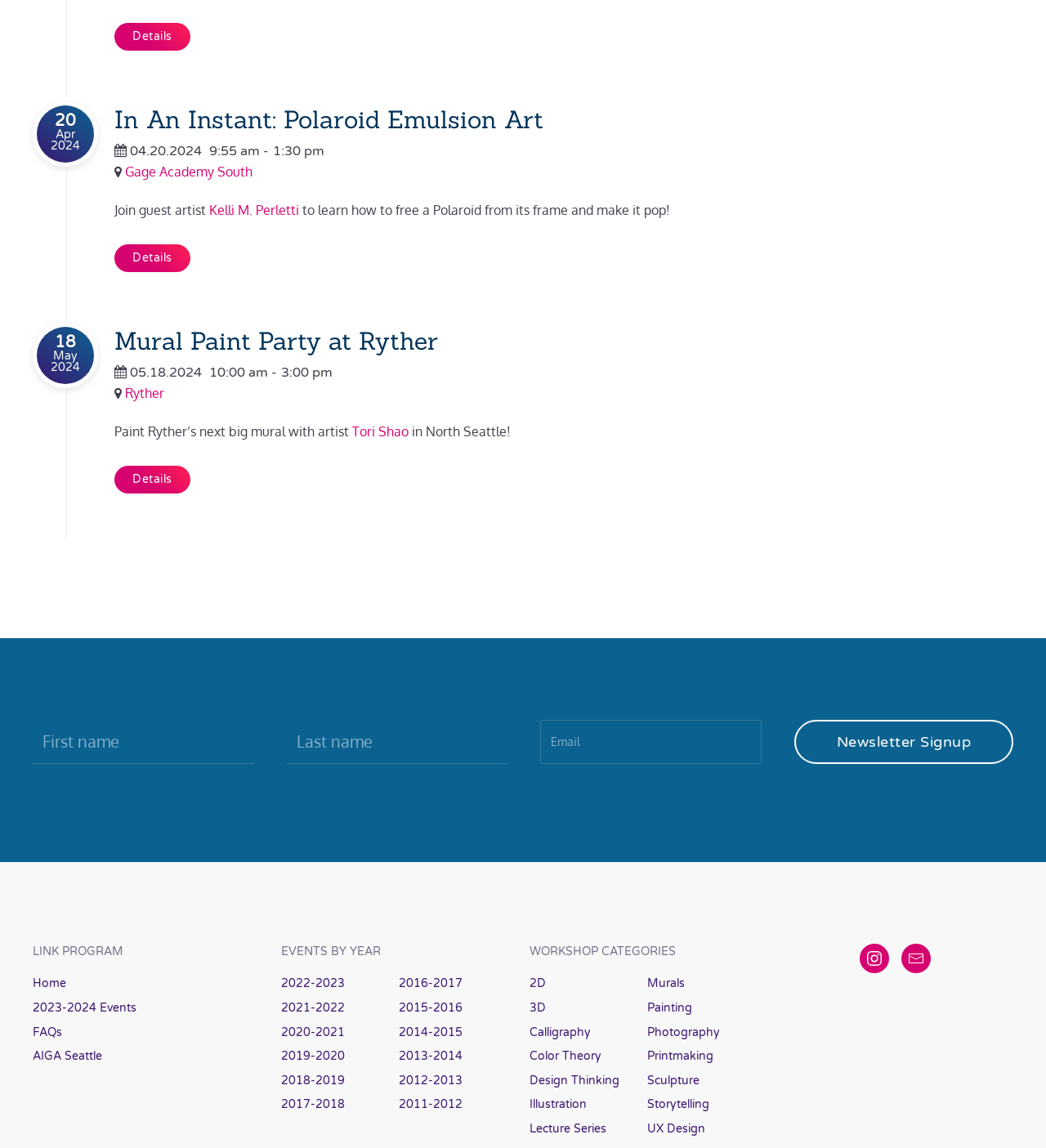What is the title of the first event?
Give a thorough and detailed response to the question.

I found the title of the first event by looking at the heading element with the text 'In An Instant: Polaroid Emulsion Art' which is located at the top of the webpage.